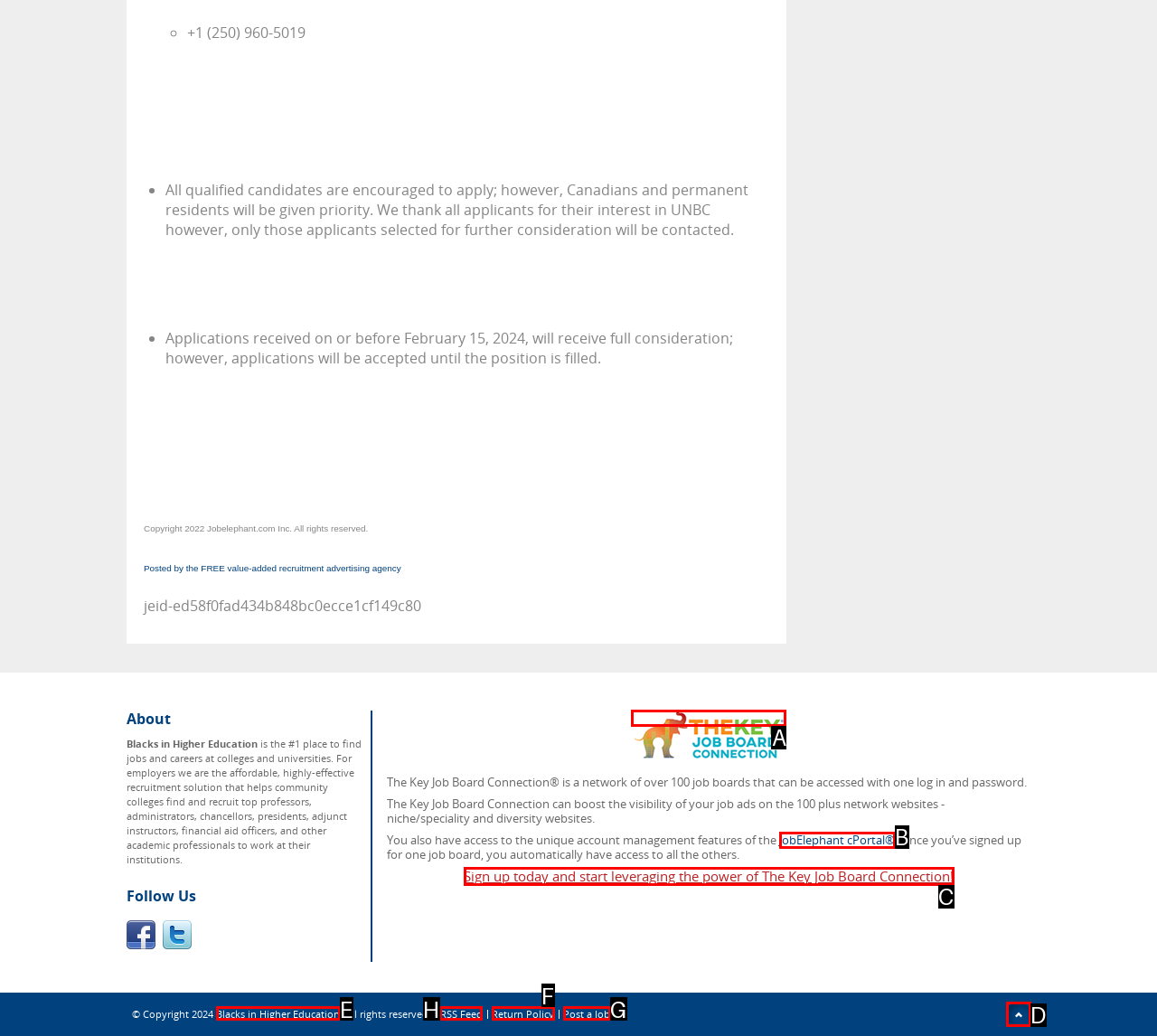Determine the HTML element to click for the instruction: Click the 'RSS Feed' link.
Answer with the letter corresponding to the correct choice from the provided options.

H